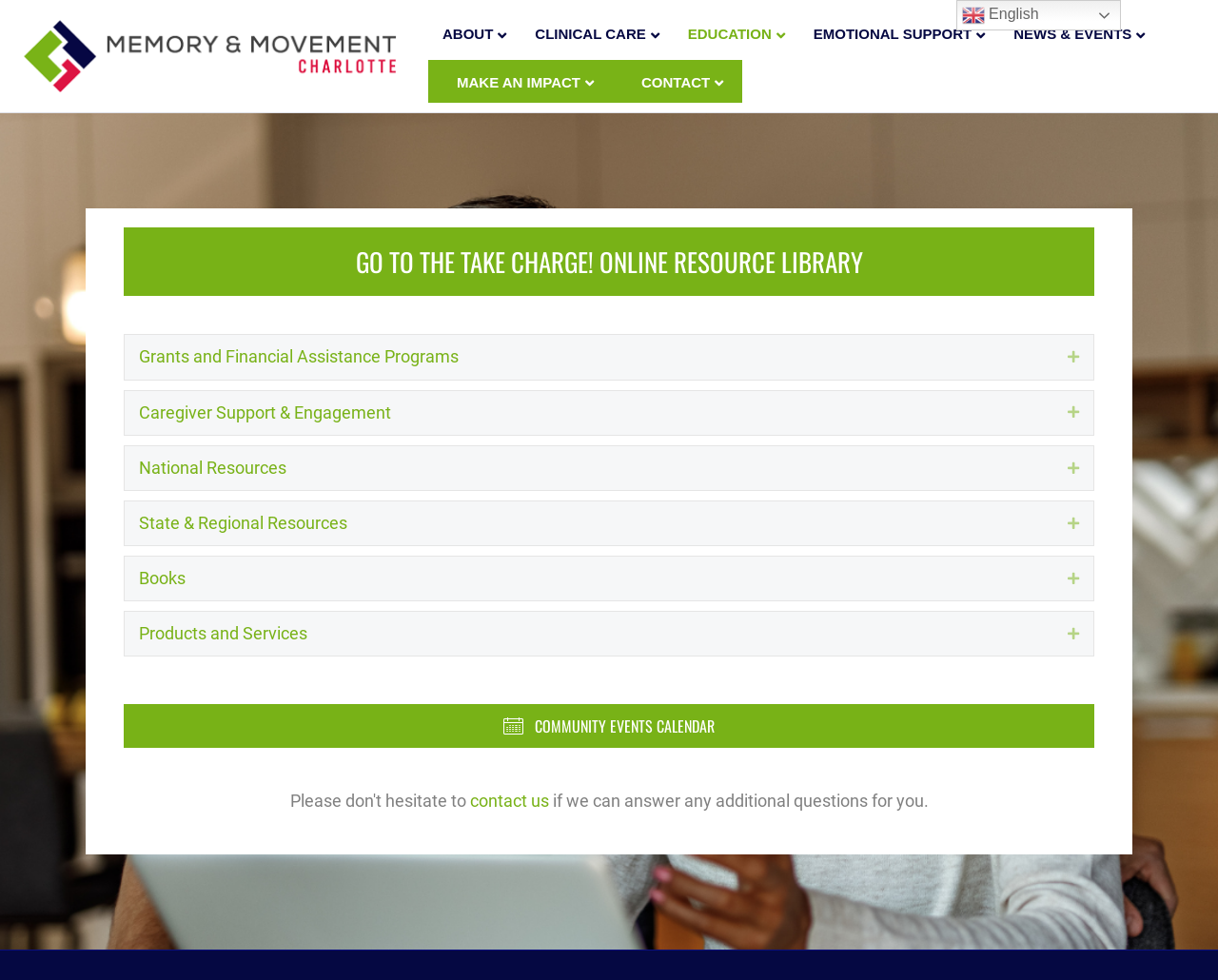Determine the bounding box for the HTML element described here: "Expand". The coordinates should be given as [left, top, right, bottom] with each number being a float between 0 and 1.

[0.853, 0.577, 0.886, 0.603]